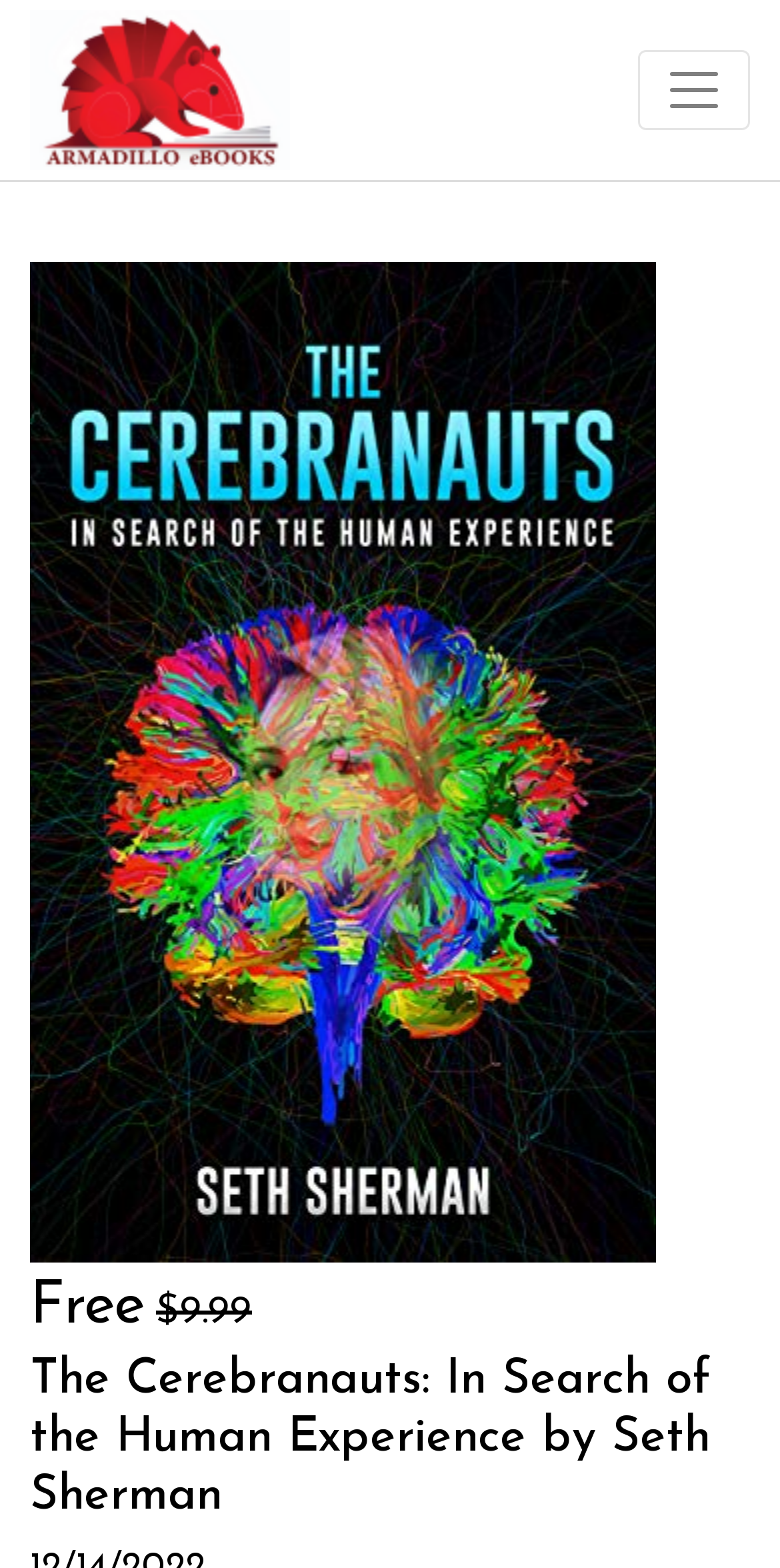What is the original price of the book?
Based on the image, give a concise answer in the form of a single word or short phrase.

$9.99